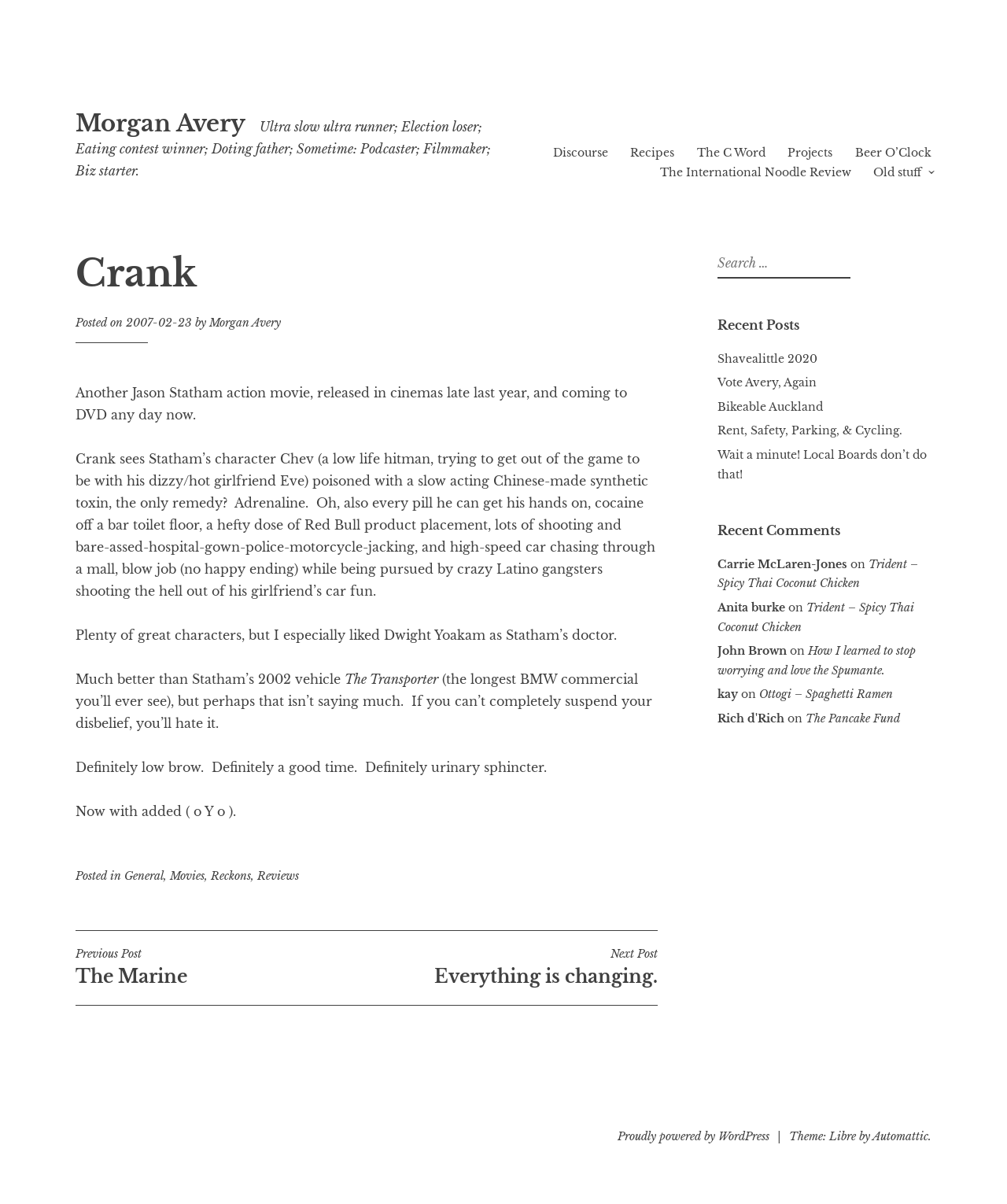Who is the author of the blog post?
Refer to the screenshot and deliver a thorough answer to the question presented.

The answer can be found in the link 'Morgan Avery' which is a child element of the article element. This link is located near the top of the article section and indicates the author of the blog post.